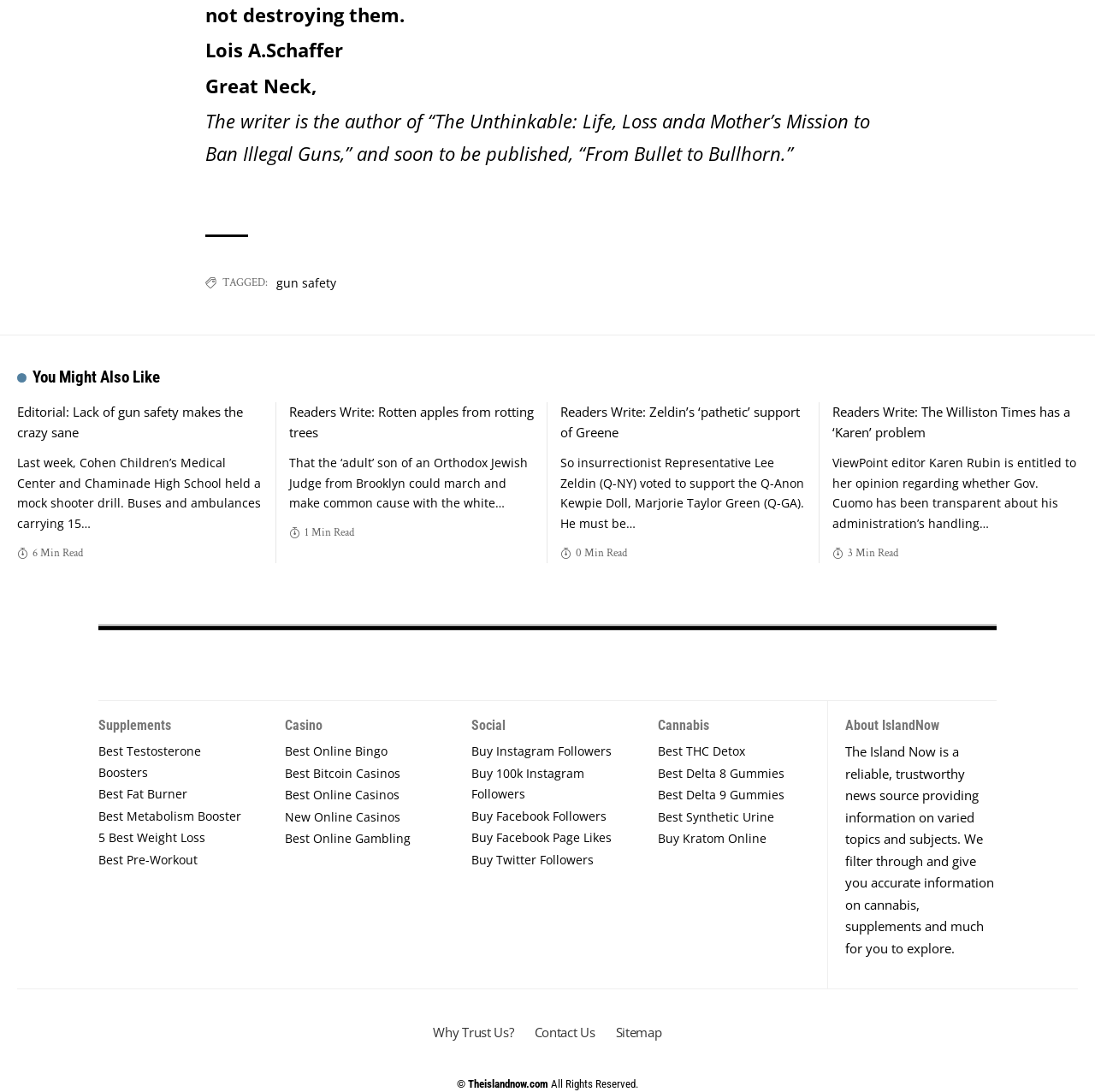Please pinpoint the bounding box coordinates for the region I should click to adhere to this instruction: "Explore the 'Supplements' section".

[0.09, 0.661, 0.156, 0.674]